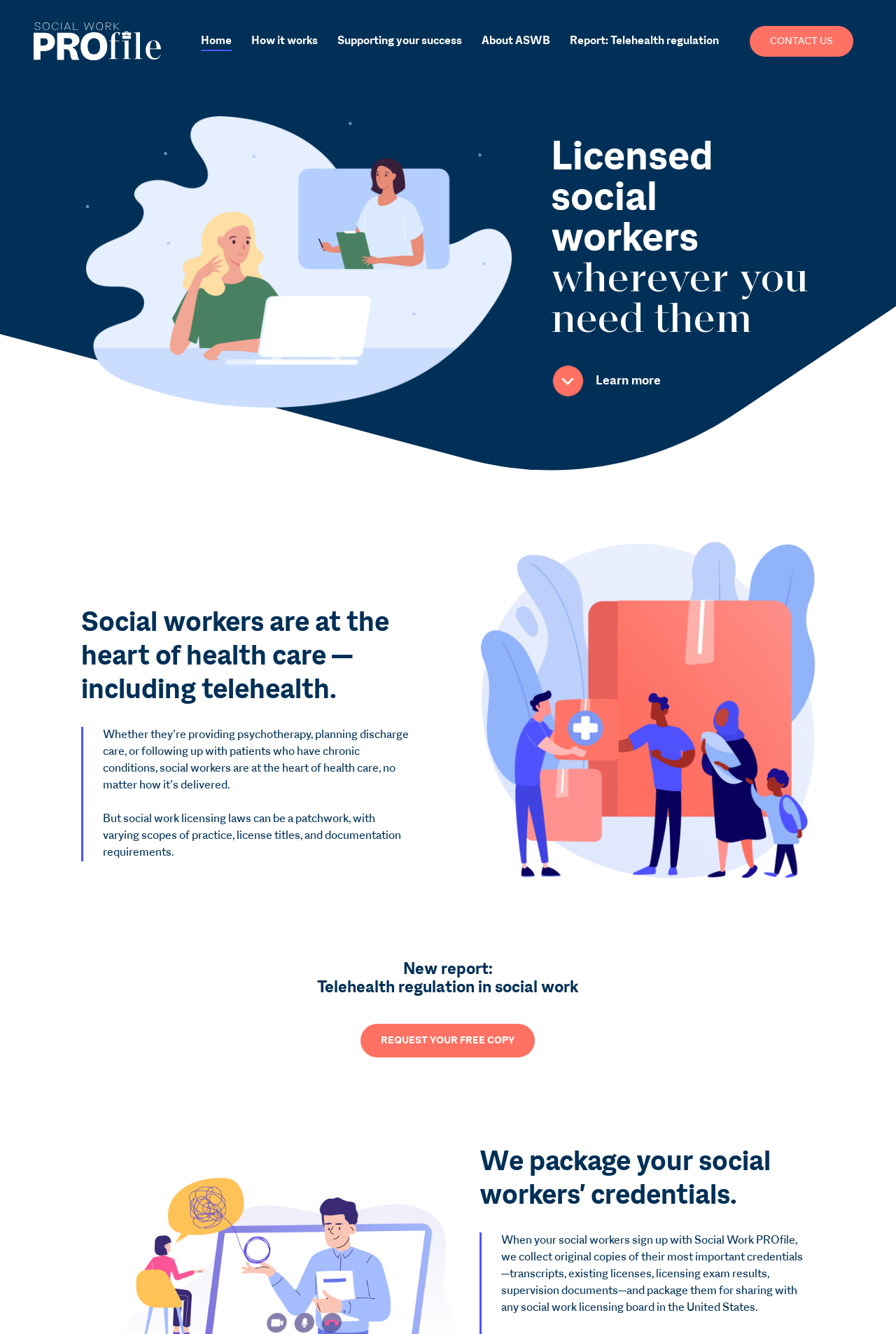Please predict the bounding box coordinates of the element's region where a click is necessary to complete the following instruction: "Check the 'Archive' section". The coordinates should be represented by four float numbers between 0 and 1, i.e., [left, top, right, bottom].

None